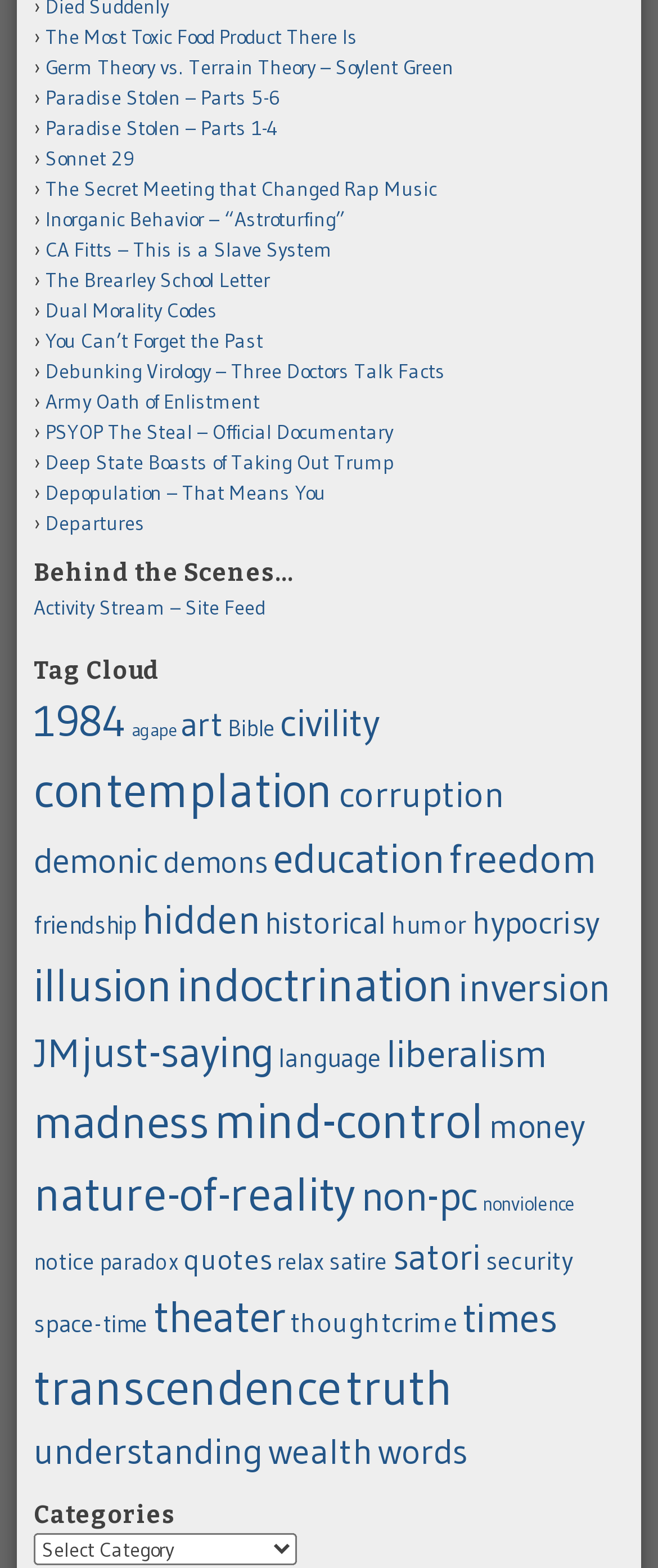Show the bounding box coordinates for the element that needs to be clicked to execute the following instruction: "Click on the link 'The Most Toxic Food Product There Is'". Provide the coordinates in the form of four float numbers between 0 and 1, i.e., [left, top, right, bottom].

[0.069, 0.015, 0.544, 0.031]